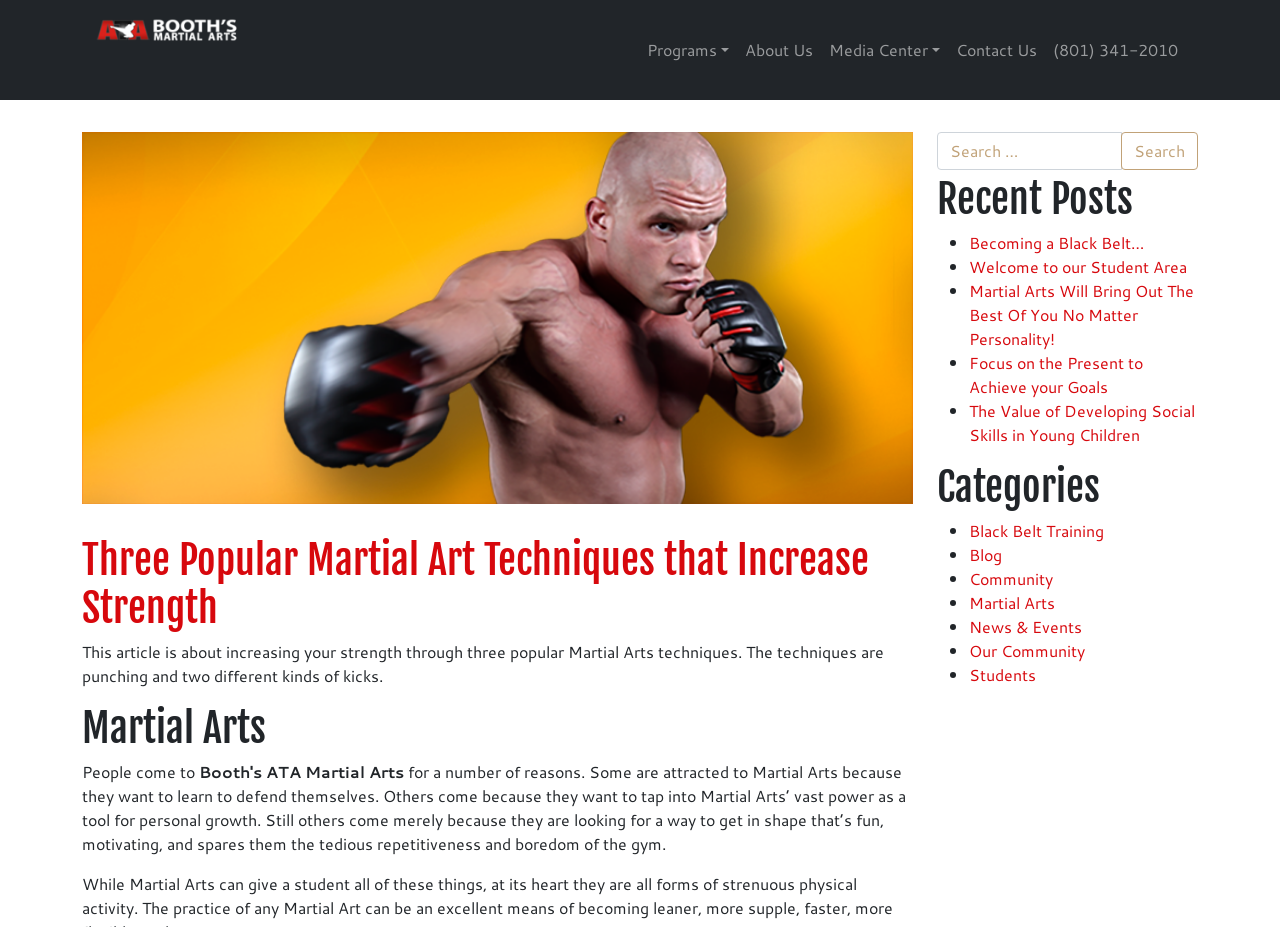Please provide a detailed answer to the question below based on the screenshot: 
What is the purpose of the search box?

The search box is located at the top right corner of the webpage, and it has a button labeled 'Search'. This suggests that the purpose of the search box is to allow users to search for specific content within the website.